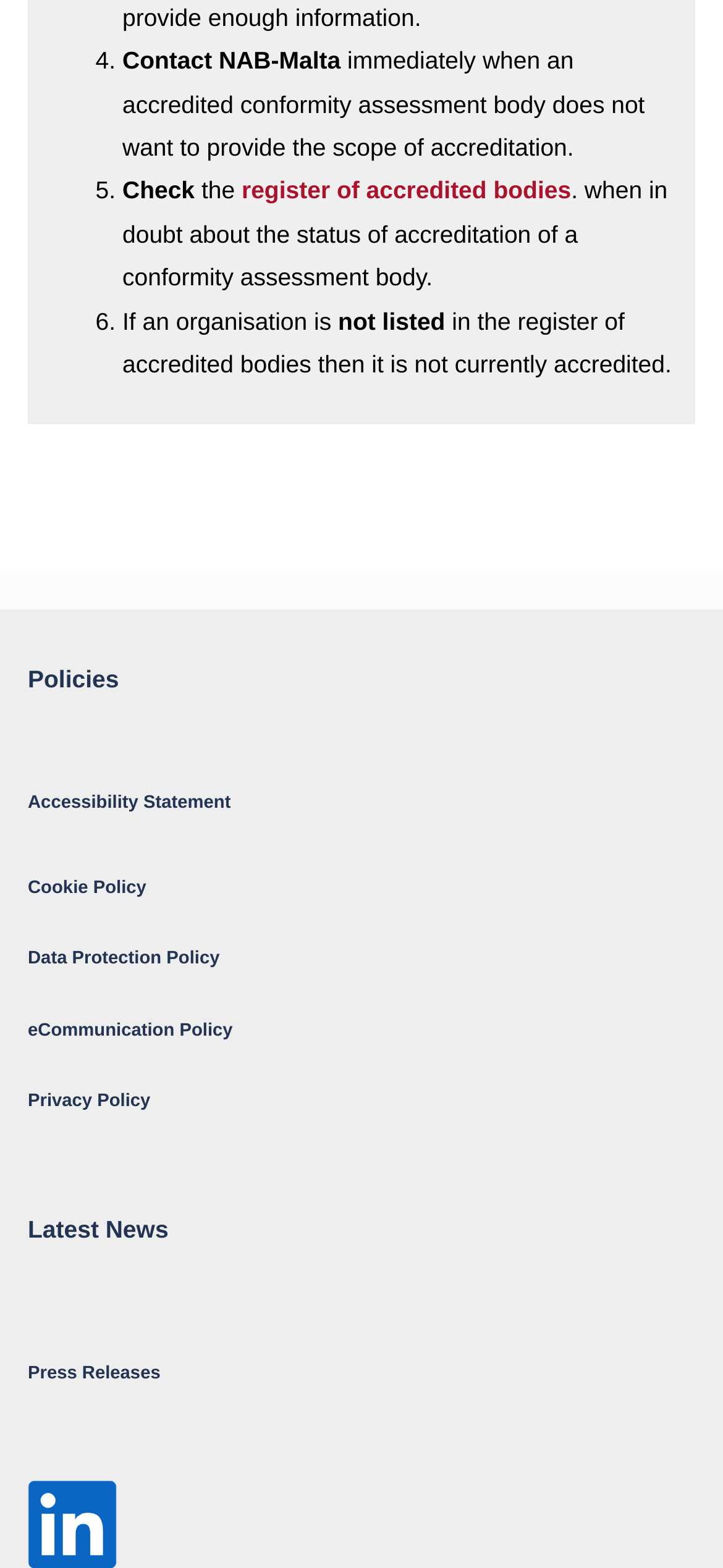Provide a single word or phrase to answer the given question: 
What is the purpose of the 'Contact NAB-Malta' section?

To contact NAB-Malta